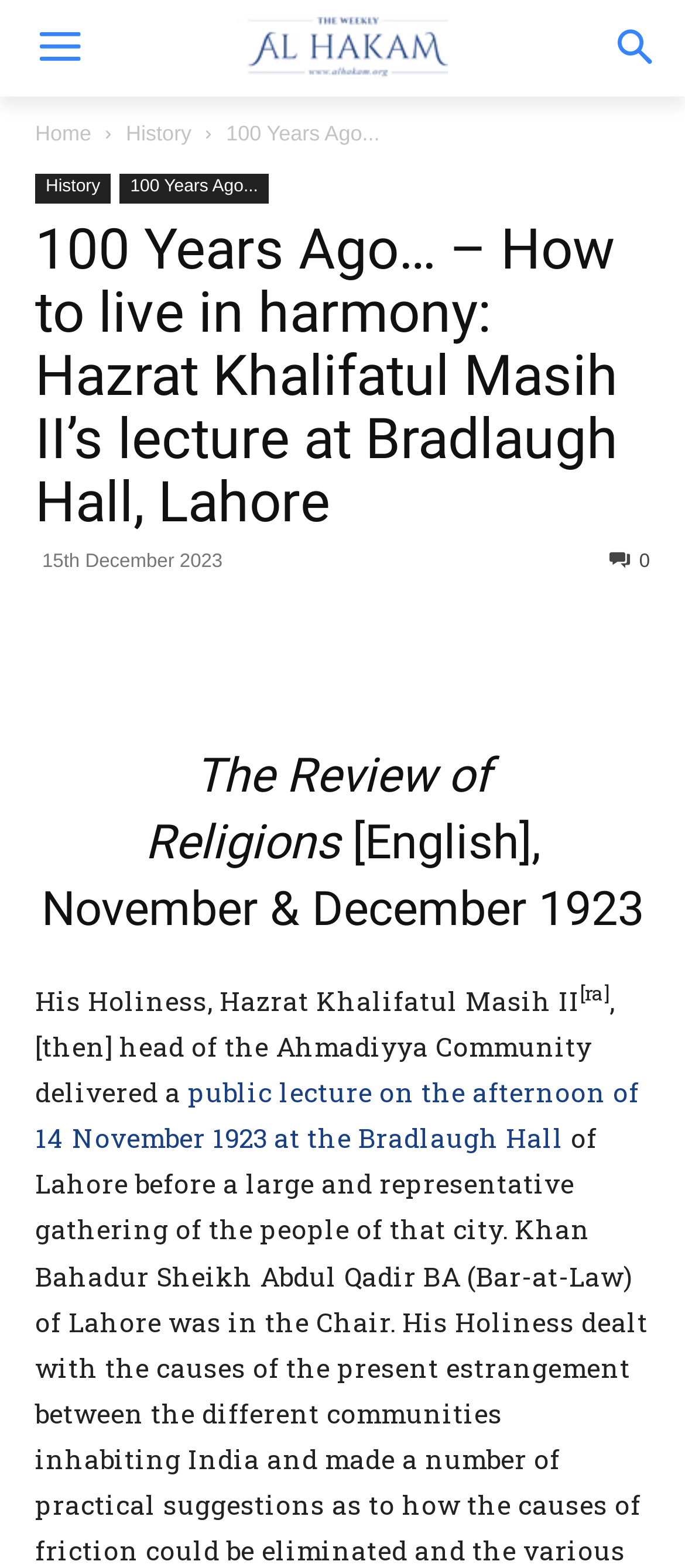Highlight the bounding box coordinates of the region I should click on to meet the following instruction: "Click the Home link".

[0.051, 0.077, 0.133, 0.093]